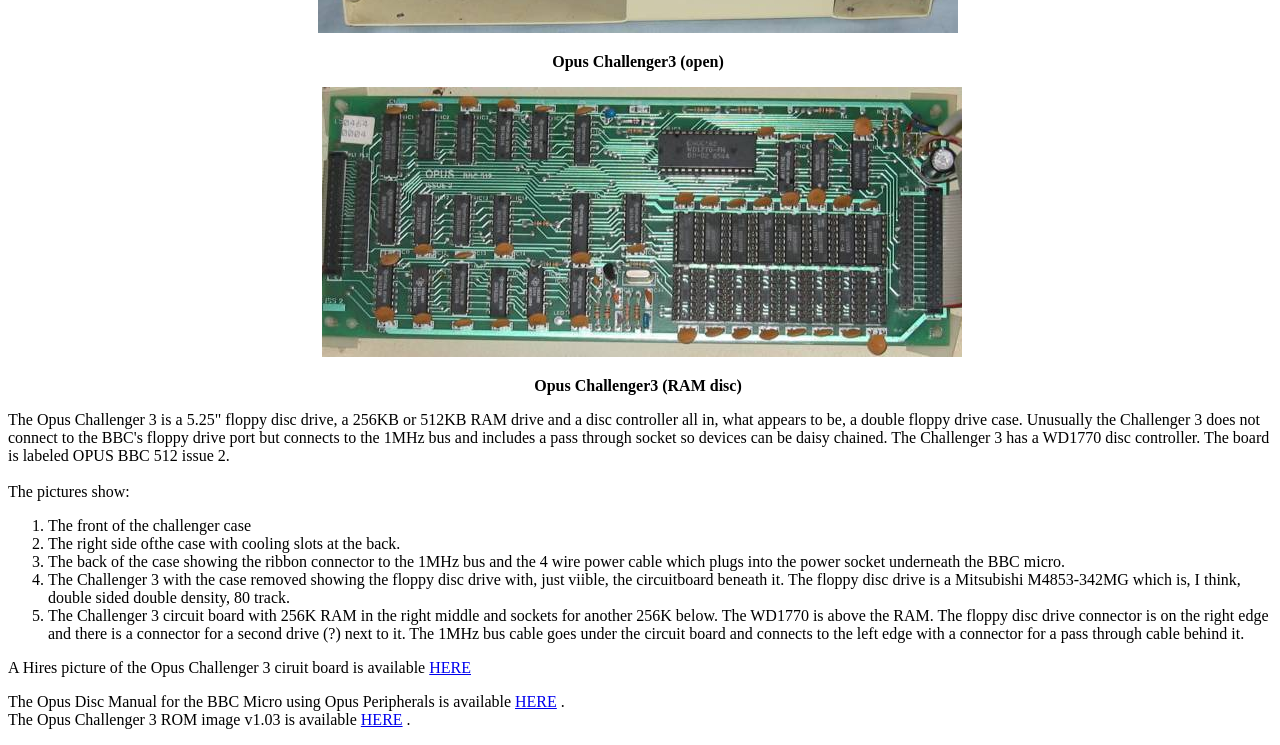Identify and provide the bounding box for the element described by: "HERE".

[0.282, 0.954, 0.315, 0.977]